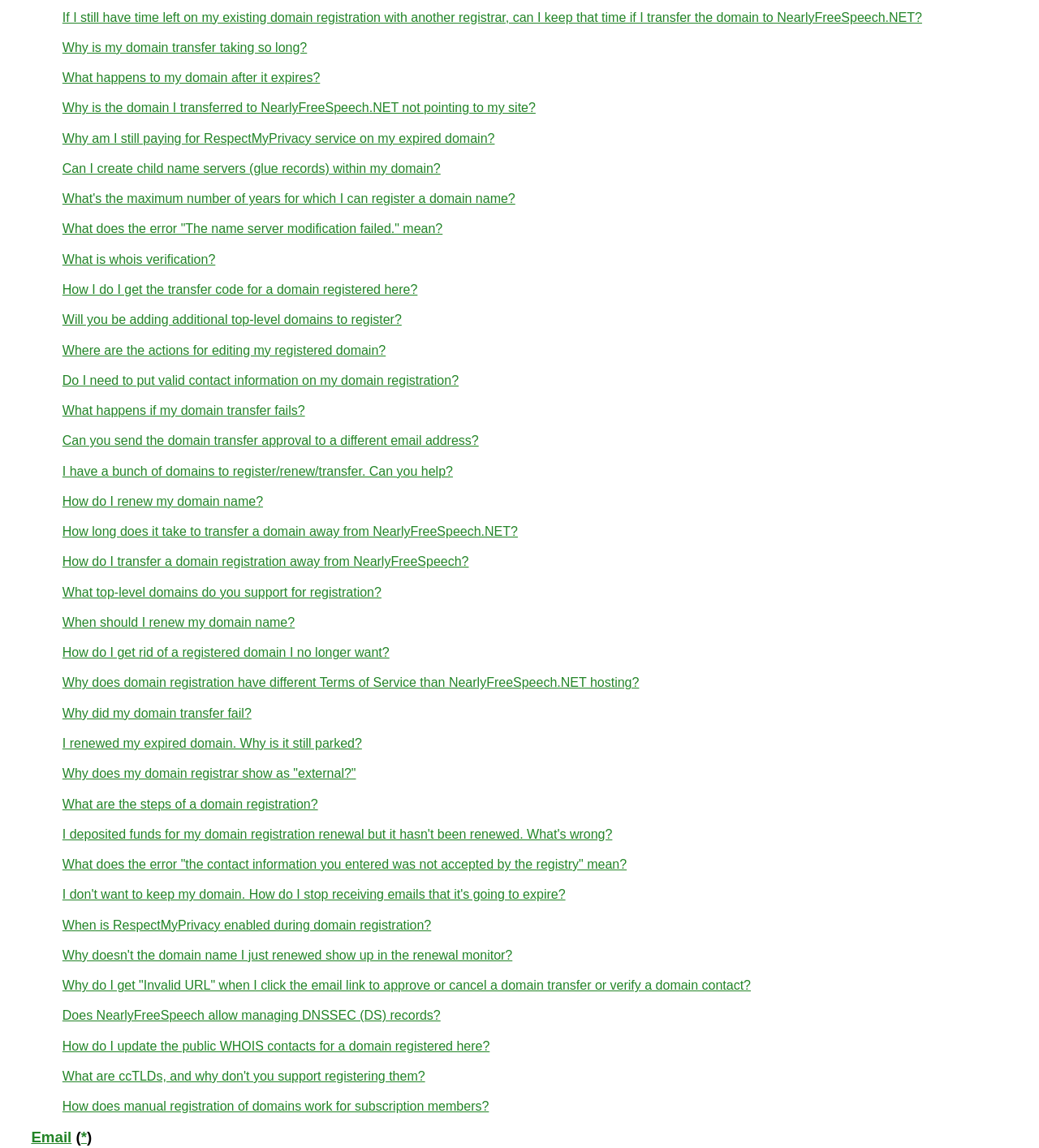What are the steps of a domain registration?
Answer the question with just one word or phrase using the image.

Domain registration steps